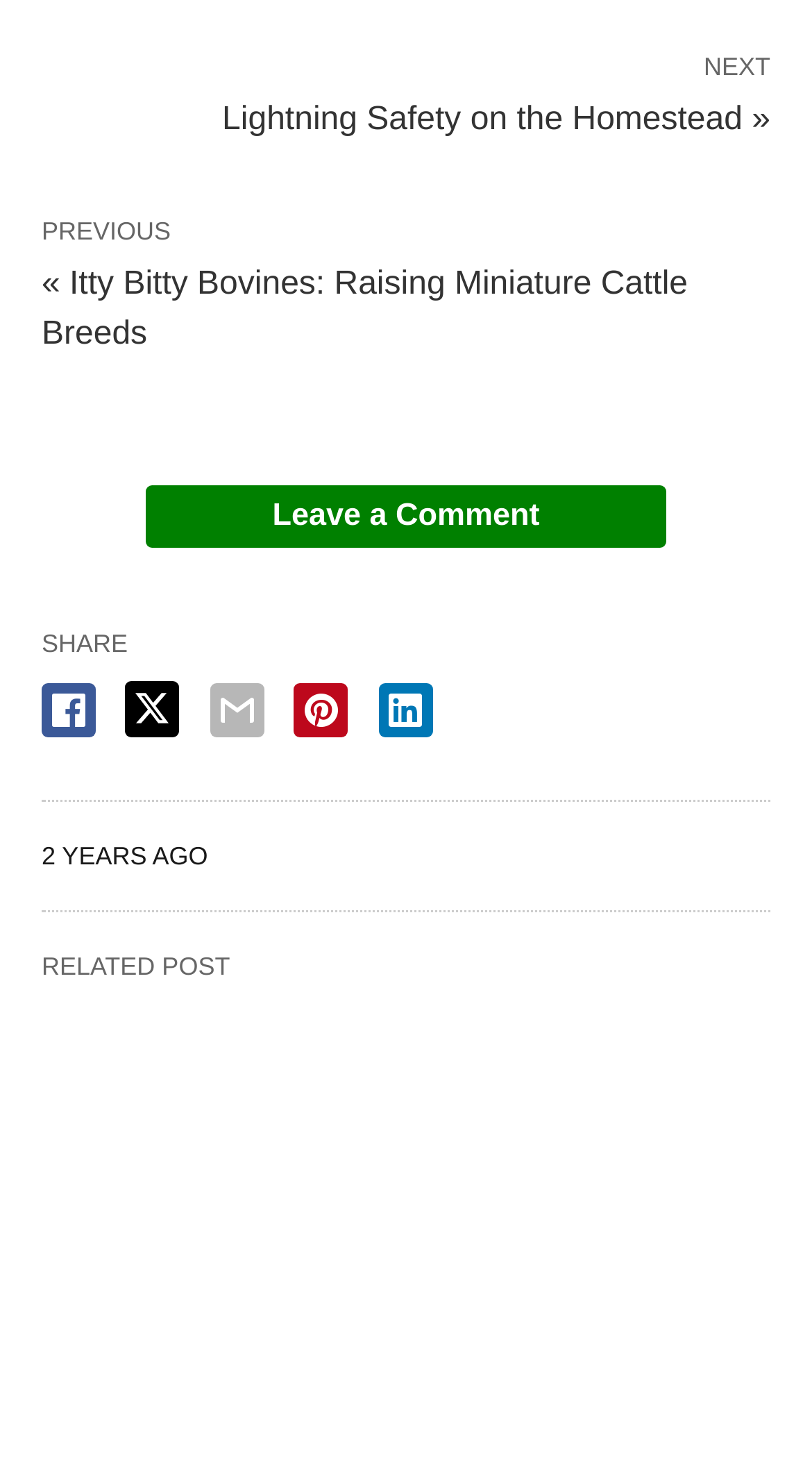Extract the bounding box coordinates for the UI element described by the text: "aria-label="facebook share"". The coordinates should be in the form of [left, top, right, bottom] with values between 0 and 1.

[0.051, 0.463, 0.118, 0.5]